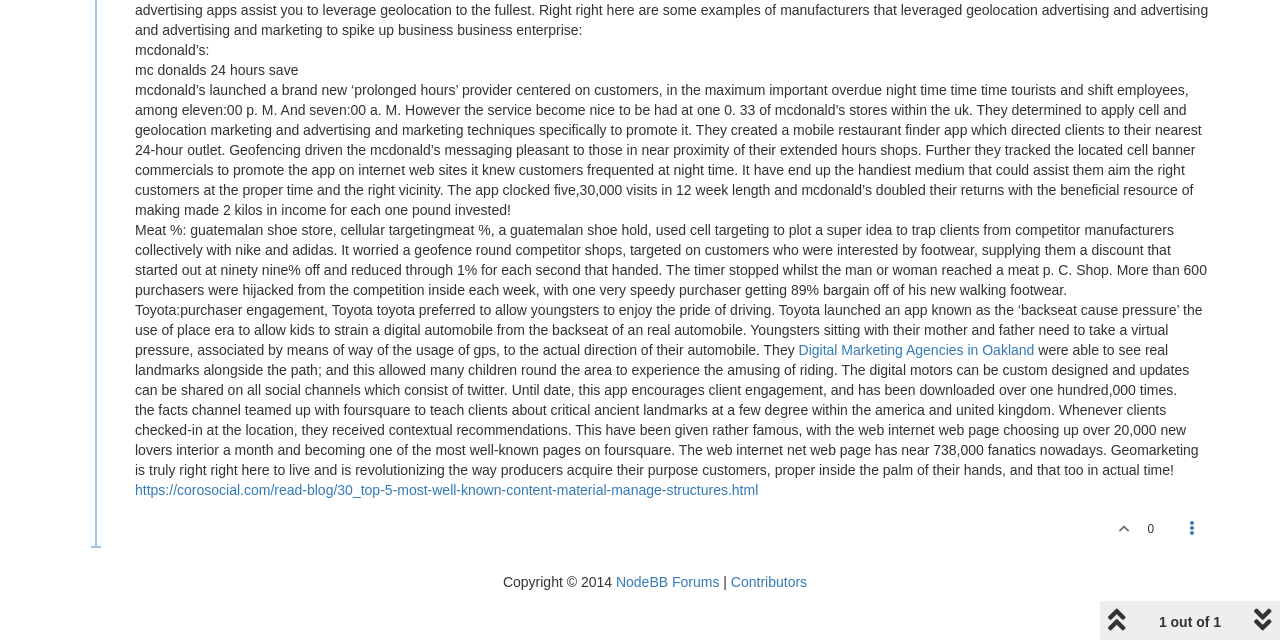Given the description: "Digital Marketing Agencies in Oakland", determine the bounding box coordinates of the UI element. The coordinates should be formatted as four float numbers between 0 and 1, [left, top, right, bottom].

[0.624, 0.534, 0.808, 0.559]